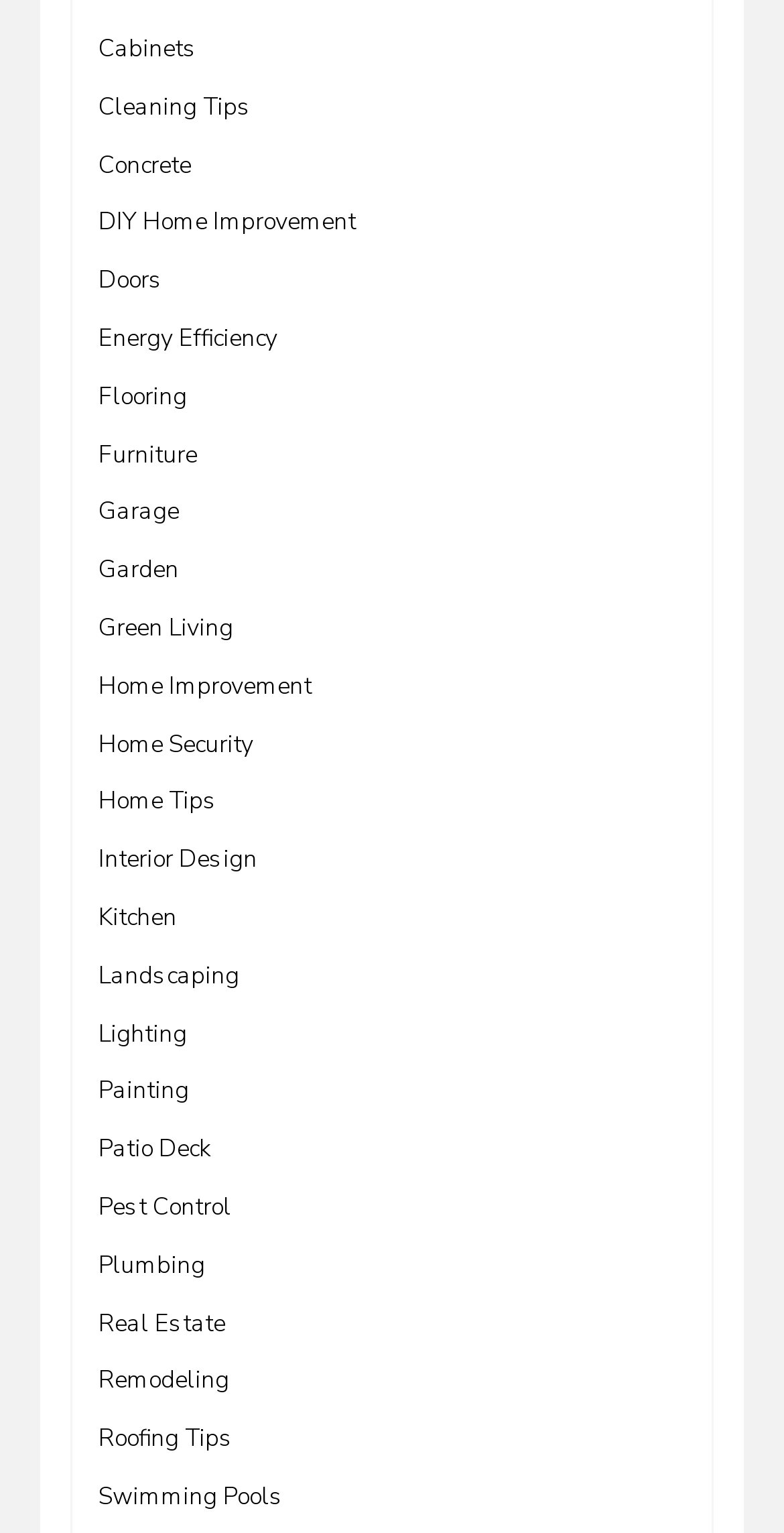Determine the bounding box coordinates of the area to click in order to meet this instruction: "explore Kitchen".

[0.126, 0.588, 0.226, 0.609]